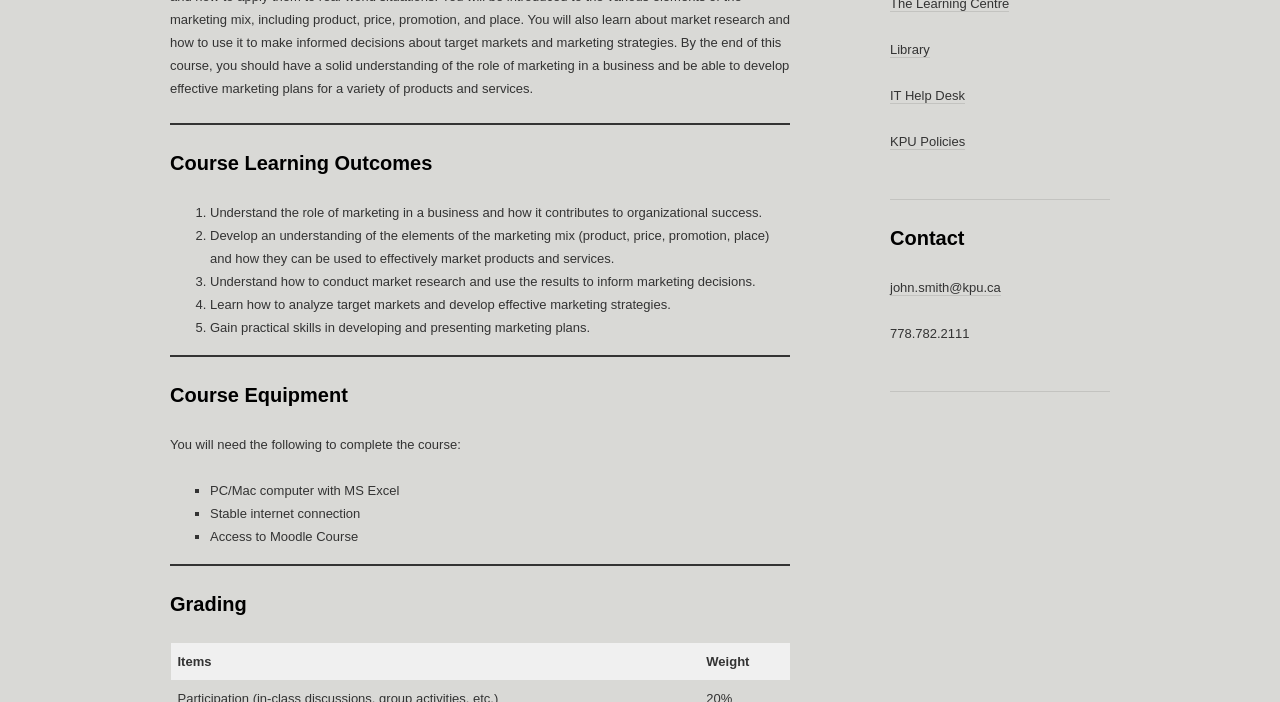Please determine the bounding box coordinates for the UI element described here. Use the format (top-left x, top-left y, bottom-right x, bottom-right y) with values bounded between 0 and 1: IT Help Desk

[0.695, 0.125, 0.754, 0.148]